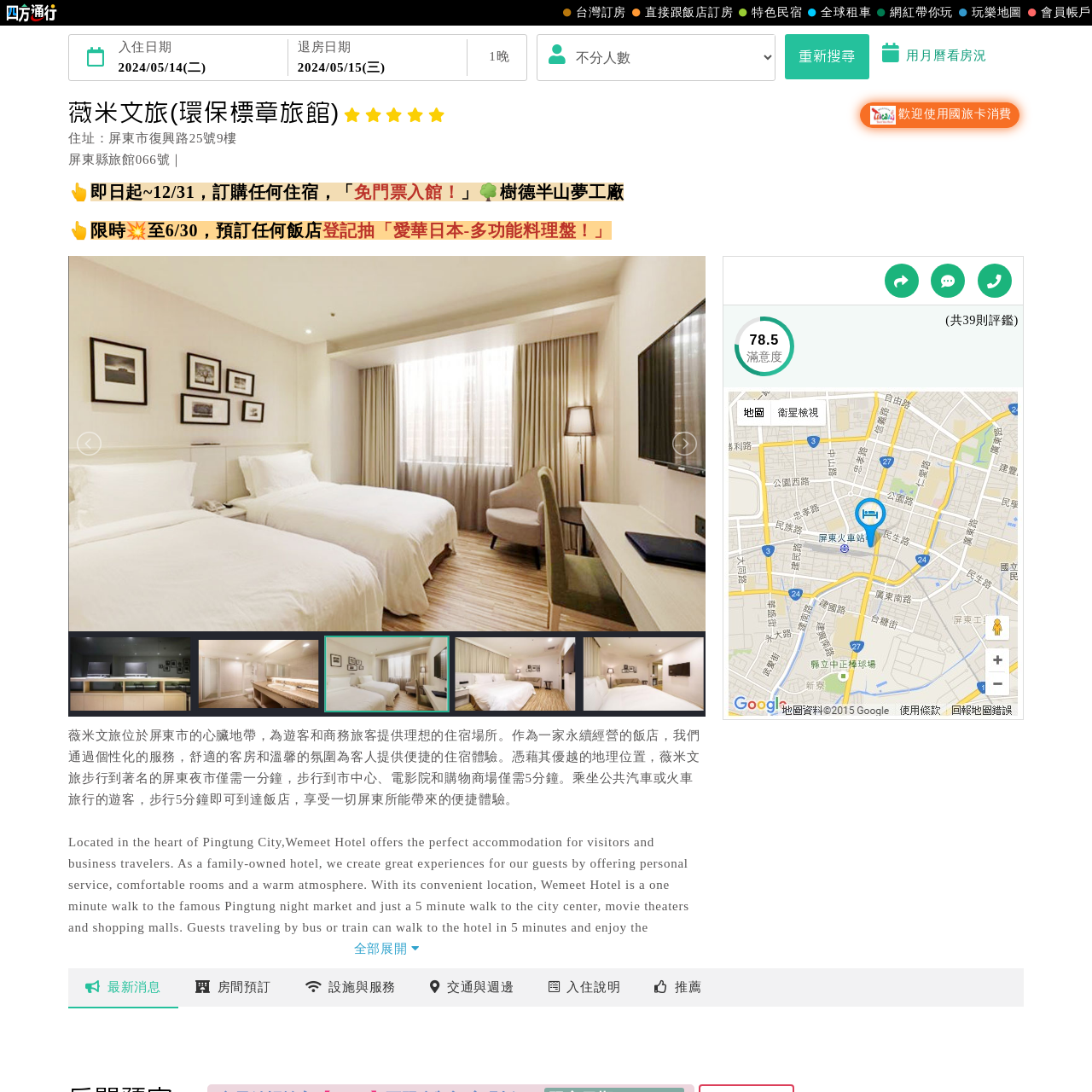Please look at the image highlighted by the red bounding box and provide a single word or phrase as an answer to this question:
What type of travelers does the Wemeet Hotel cater to?

Tourists and business travelers